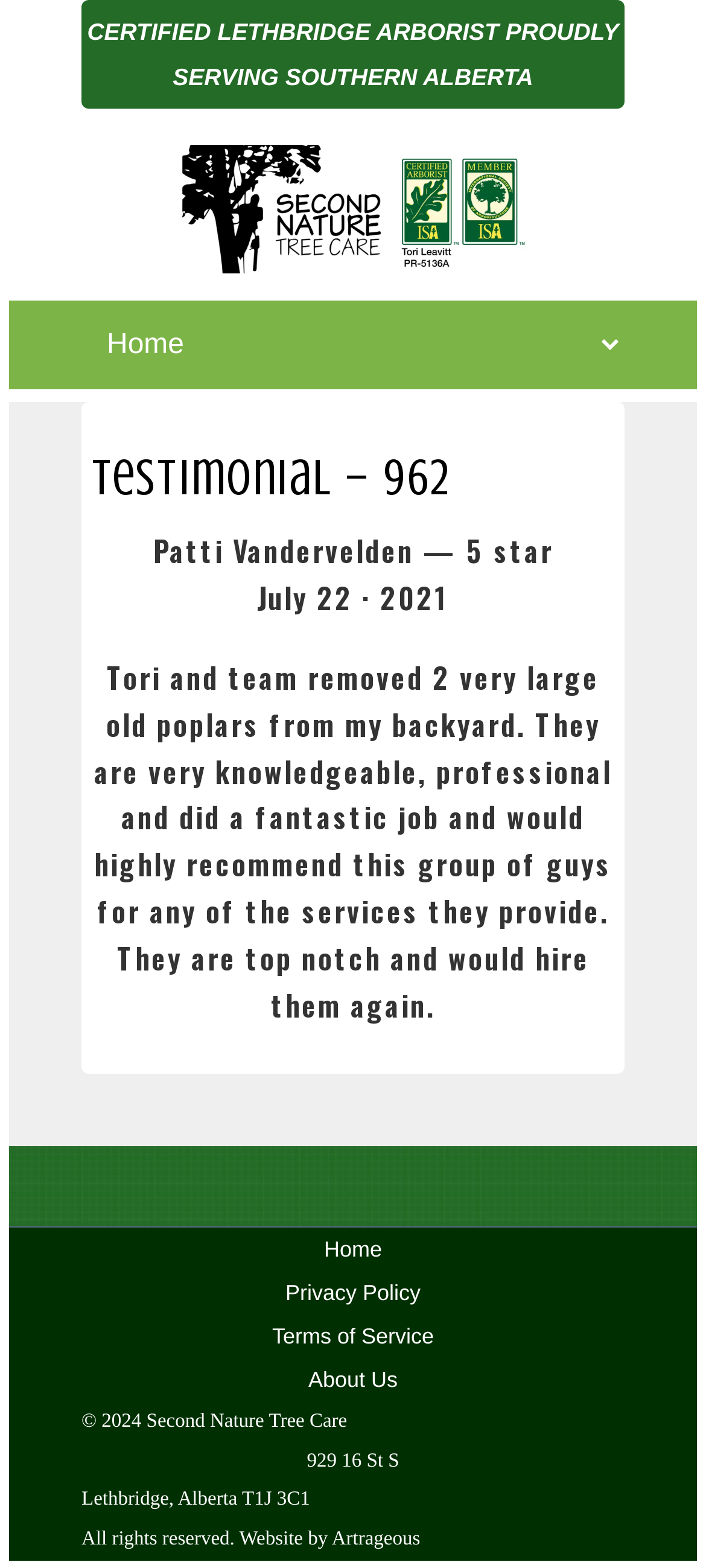What is the company name?
Provide a short answer using one word or a brief phrase based on the image.

Second Nature Tree Care